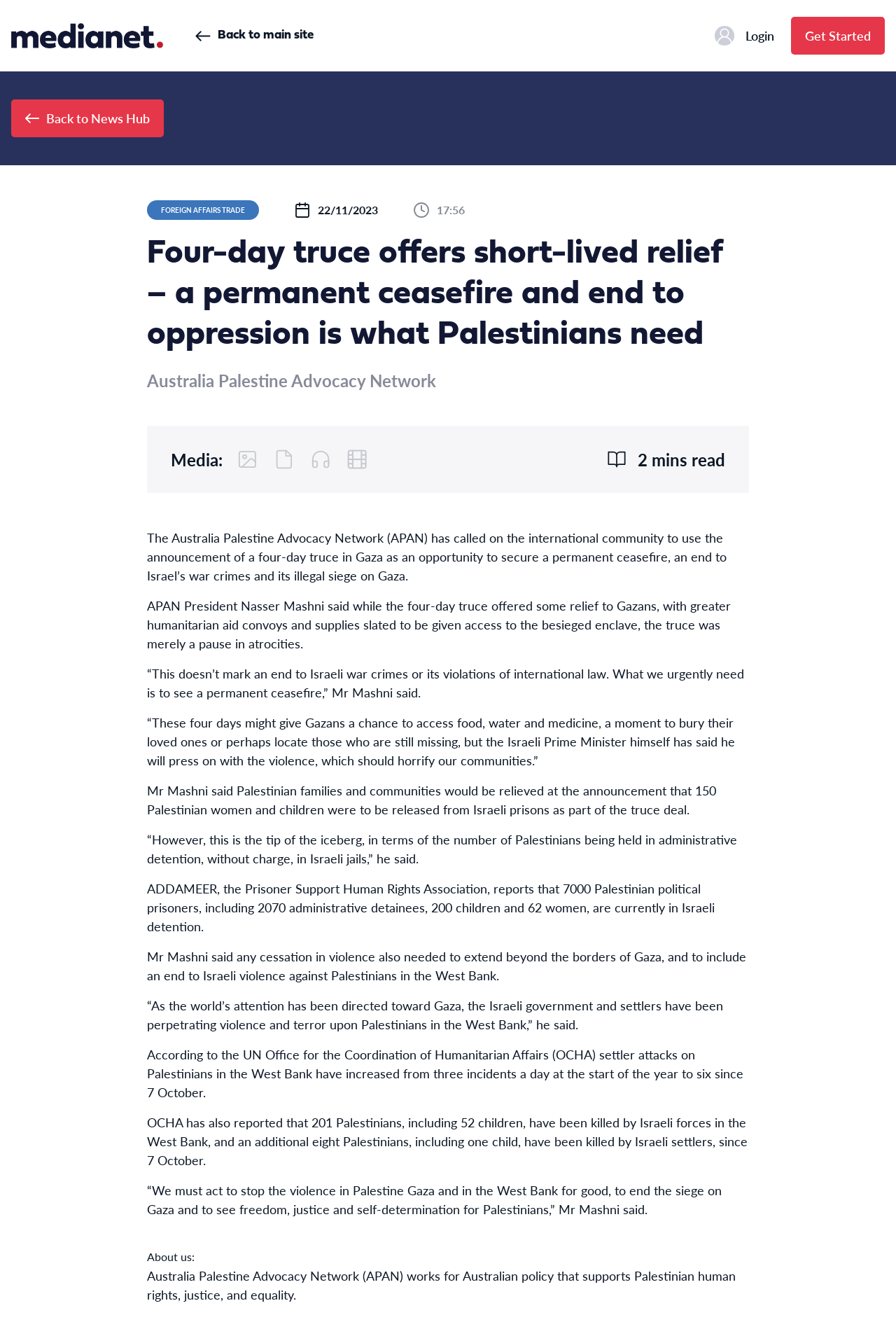Kindly provide the bounding box coordinates of the section you need to click on to fulfill the given instruction: "Go back to main site".

[0.218, 0.013, 0.35, 0.041]